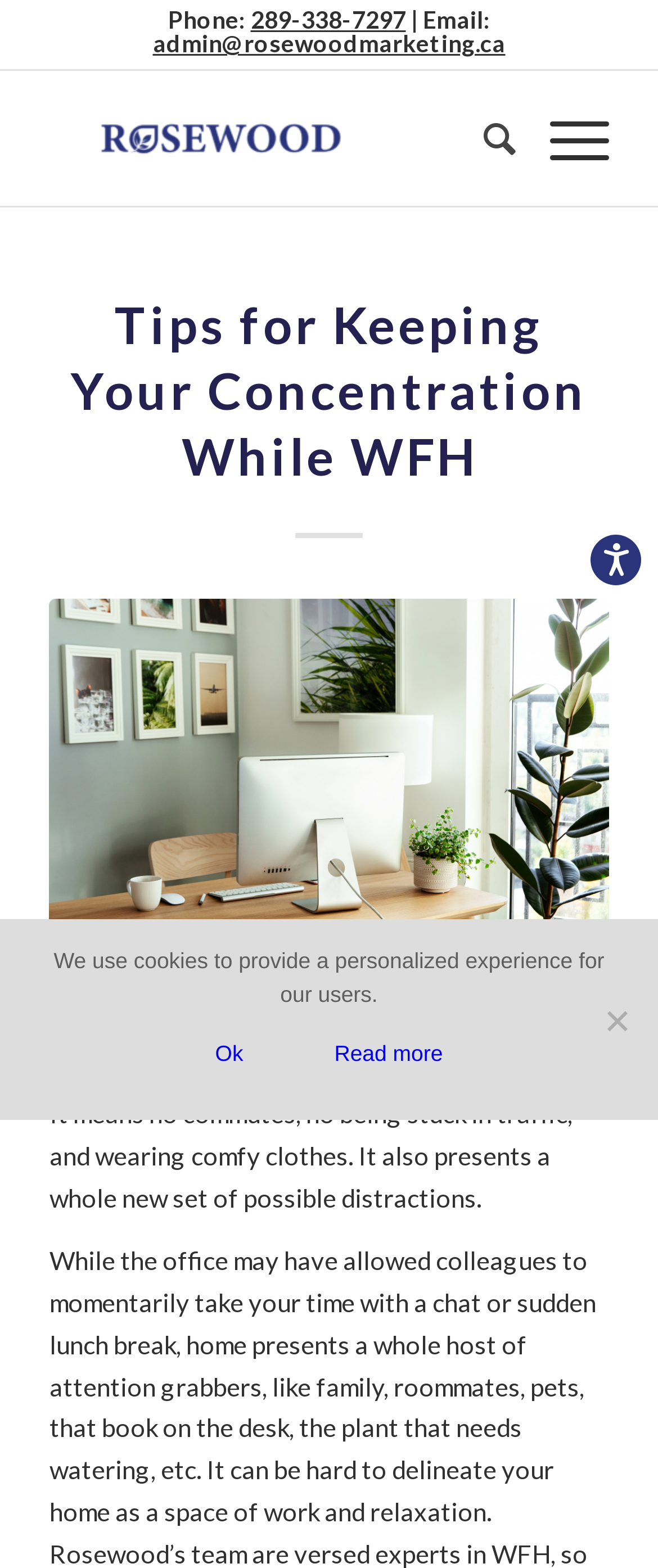What is the email address of Rosewood Marketing?
Please answer the question with as much detail as possible using the screenshot.

The email address can be found in the top section of the webpage, next to the 'Email:' label.